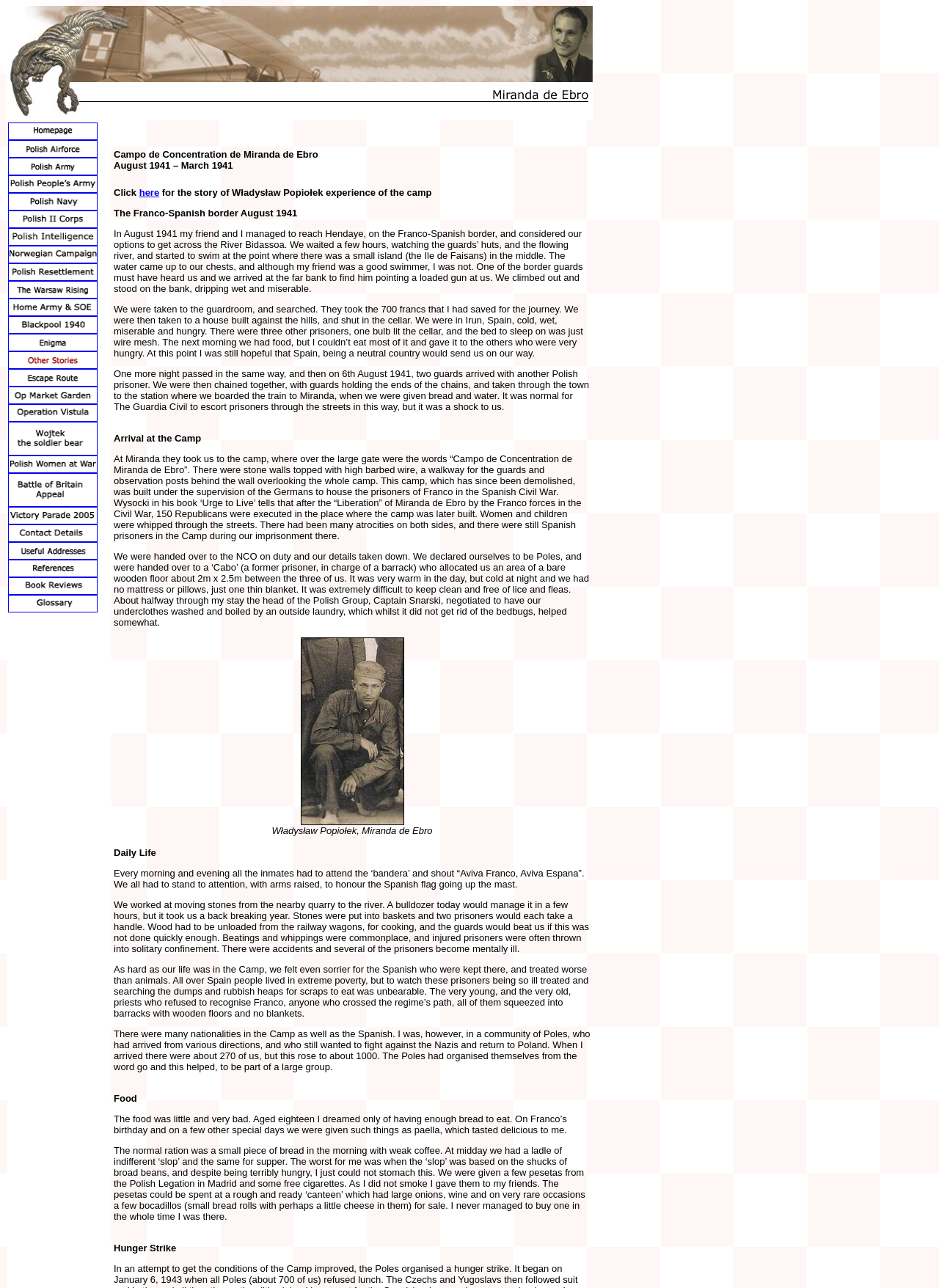Provide a thorough description of the webpage's content and layout.

The webpage is about Czeslaw Kowalczyk, and it appears to be a historical account of his experiences during World War II. The page is divided into sections, with multiple images and links scattered throughout.

At the top of the page, there are three rows of images with the text "Polish Air Force" and "Miranda de Ebro". Below these images, there is a section with multiple links to various topics, including "Return to Homepage", "Polish Airforce", "Polish Army", and others. These links are arranged in a vertical column, with each link accompanied by a small image.

The main content of the page begins with a heading "Campo de Concentration de Miranda de Ebro August 1941 – March 1941". This is followed by a story about Władysław Popiołek's experience in the camp, which includes several paragraphs of text and an image. The story describes his journey to the Franco-Spanish border, his arrest, and his subsequent imprisonment in the Miranda de Ebro camp.

The page also includes sections titled "Arrival at the Camp" and "Daily Life", which provide further details about life in the camp. There are several images scattered throughout these sections, including a photo of Władysław Popiołek.

Overall, the webpage appears to be a personal account of one person's experiences during World War II, with a focus on their time in the Miranda de Ebro camp.